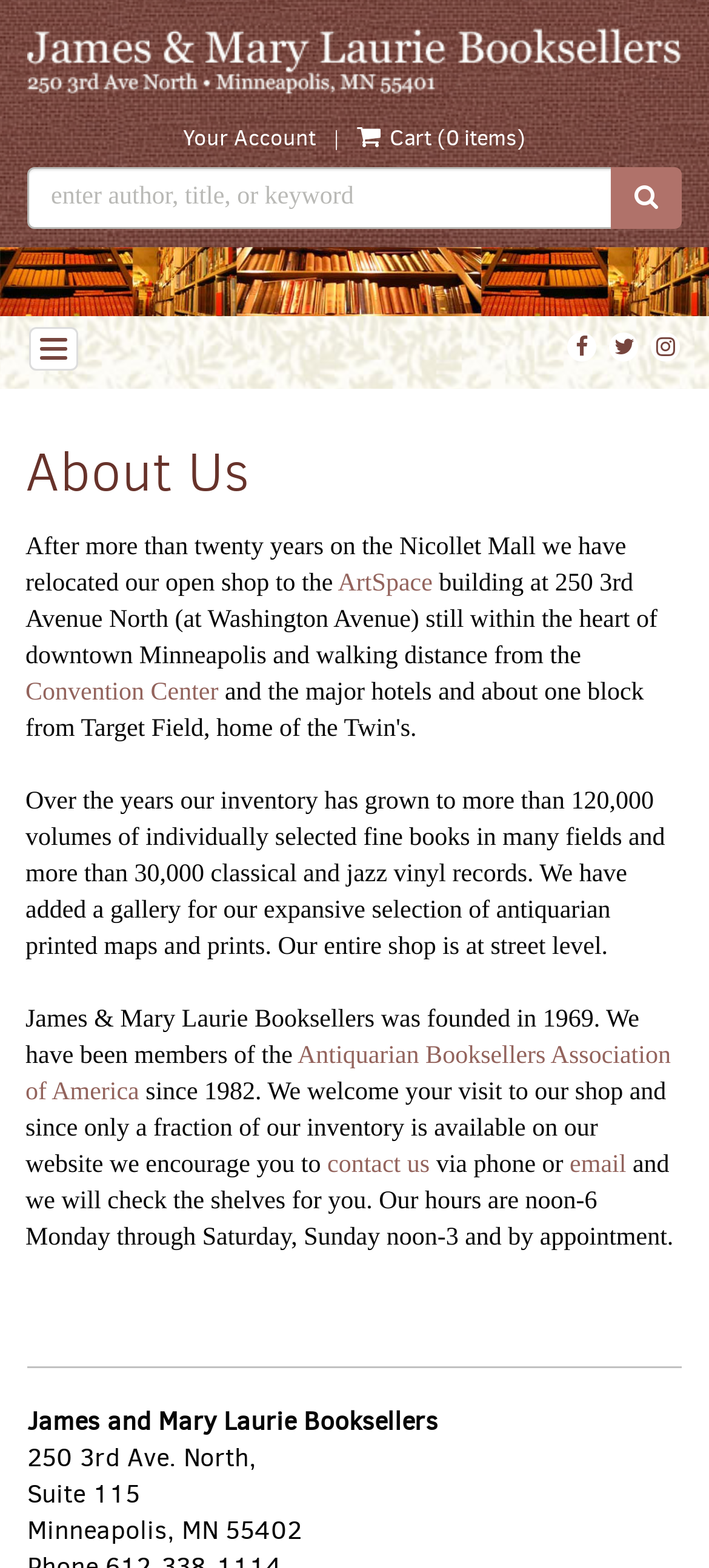Specify the bounding box coordinates of the area to click in order to follow the given instruction: "View Cart."

[0.503, 0.079, 0.742, 0.097]